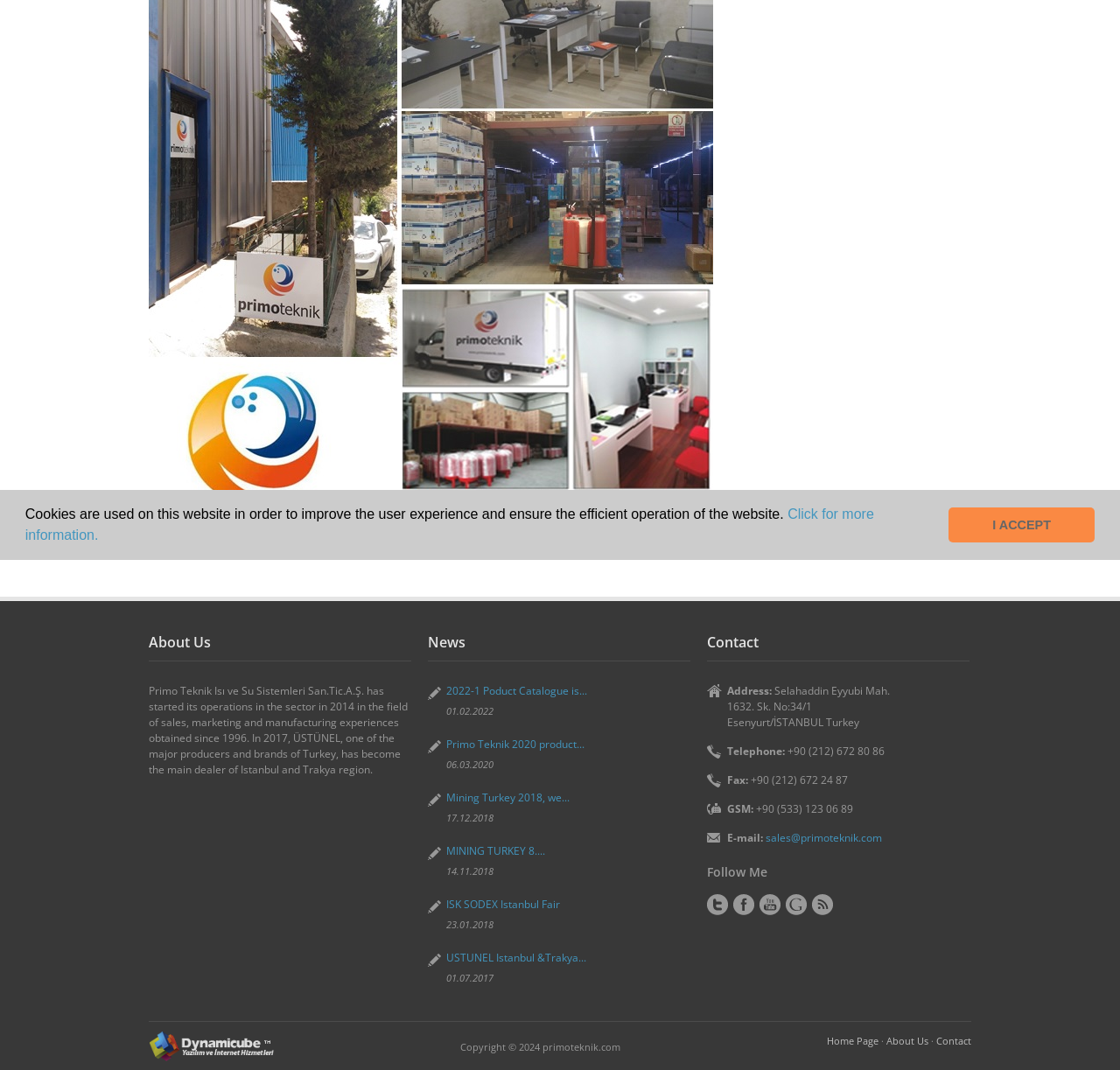Locate the UI element described by USTUNEL Istanbul &Trakya... and provide its bounding box coordinates. Use the format (top-left x, top-left y, bottom-right x, bottom-right y) with all values as floating point numbers between 0 and 1.

[0.398, 0.888, 0.616, 0.903]